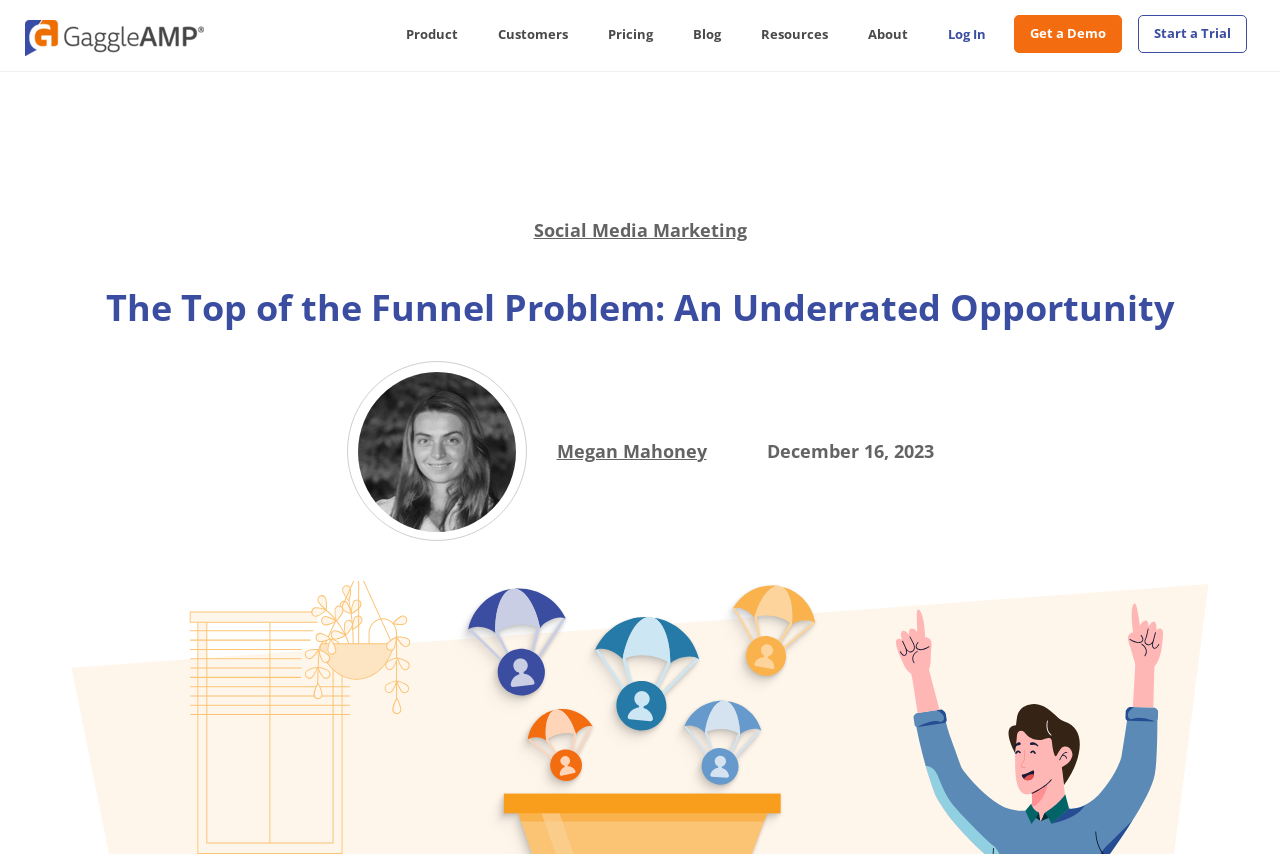Provide a short, one-word or phrase answer to the question below:
What is the date of the article?

December 16, 2023